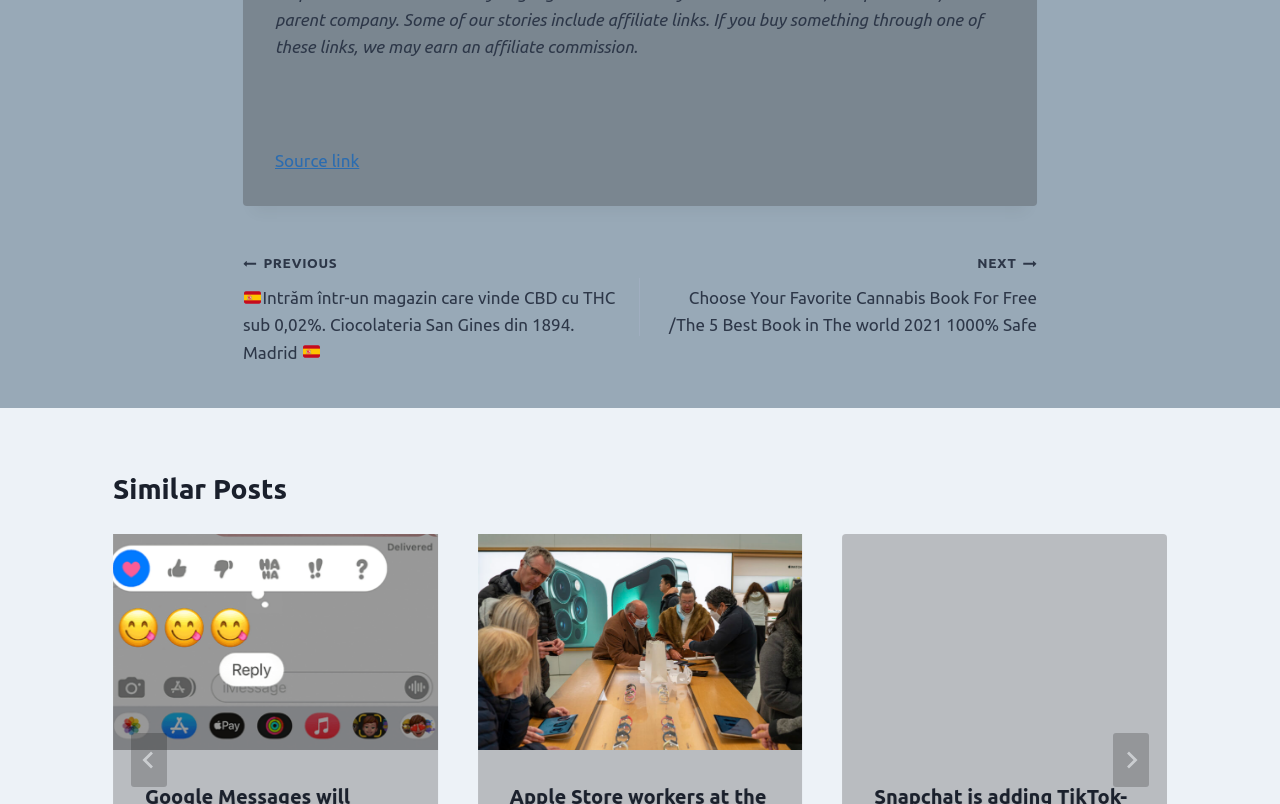Answer the question briefly using a single word or phrase: 
What is the function of the buttons in the 'Similar Posts' section?

Slide navigation